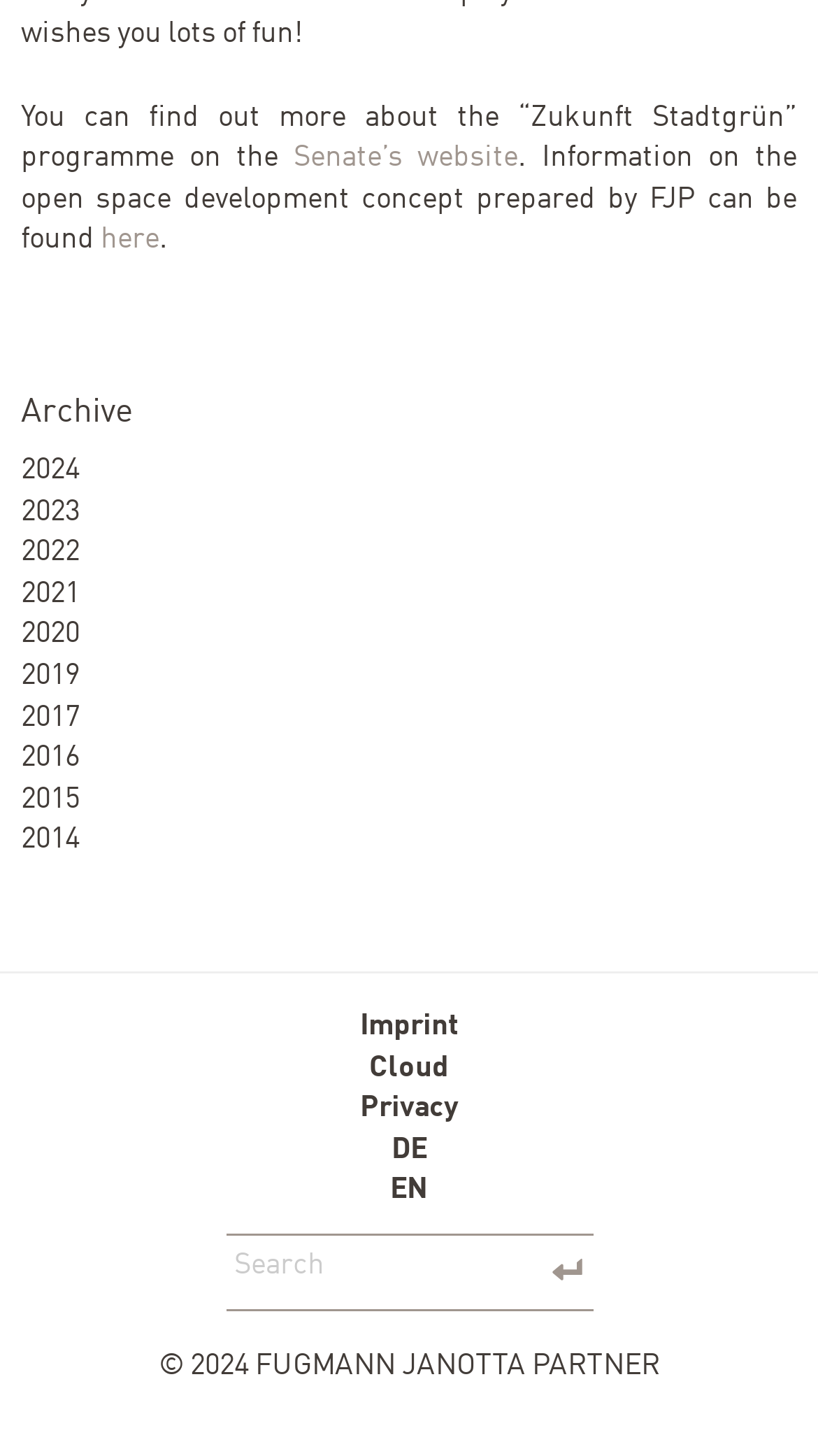Please provide the bounding box coordinate of the region that matches the element description: Senate’s website. Coordinates should be in the format (top-left x, top-left y, bottom-right x, bottom-right y) and all values should be between 0 and 1.

[0.34, 0.098, 0.634, 0.118]